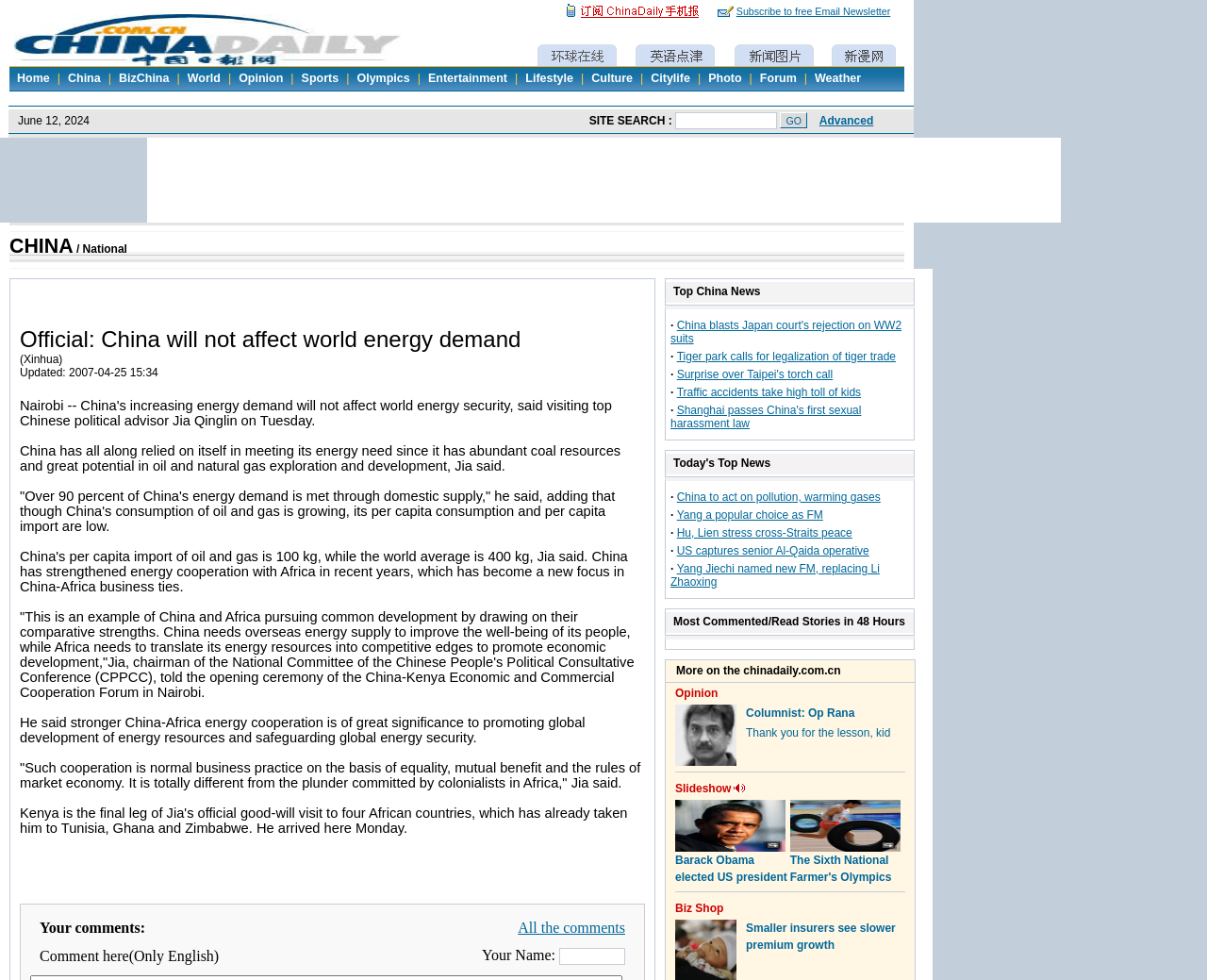Please reply to the following question using a single word or phrase: 
Where was the China-Kenya Economic and Commercial Cooperation Forum held?

Nairobi